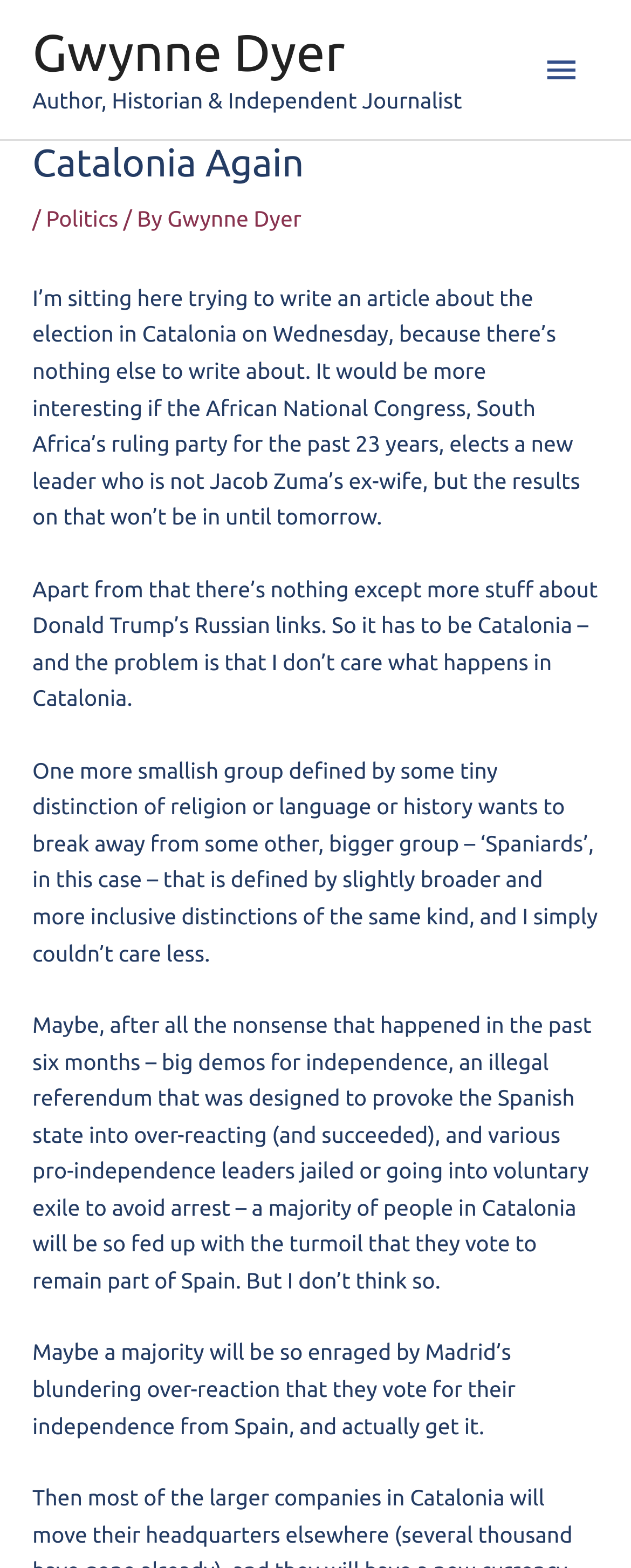Determine the bounding box for the described UI element: "Gwynne Dyer".

[0.265, 0.131, 0.478, 0.147]